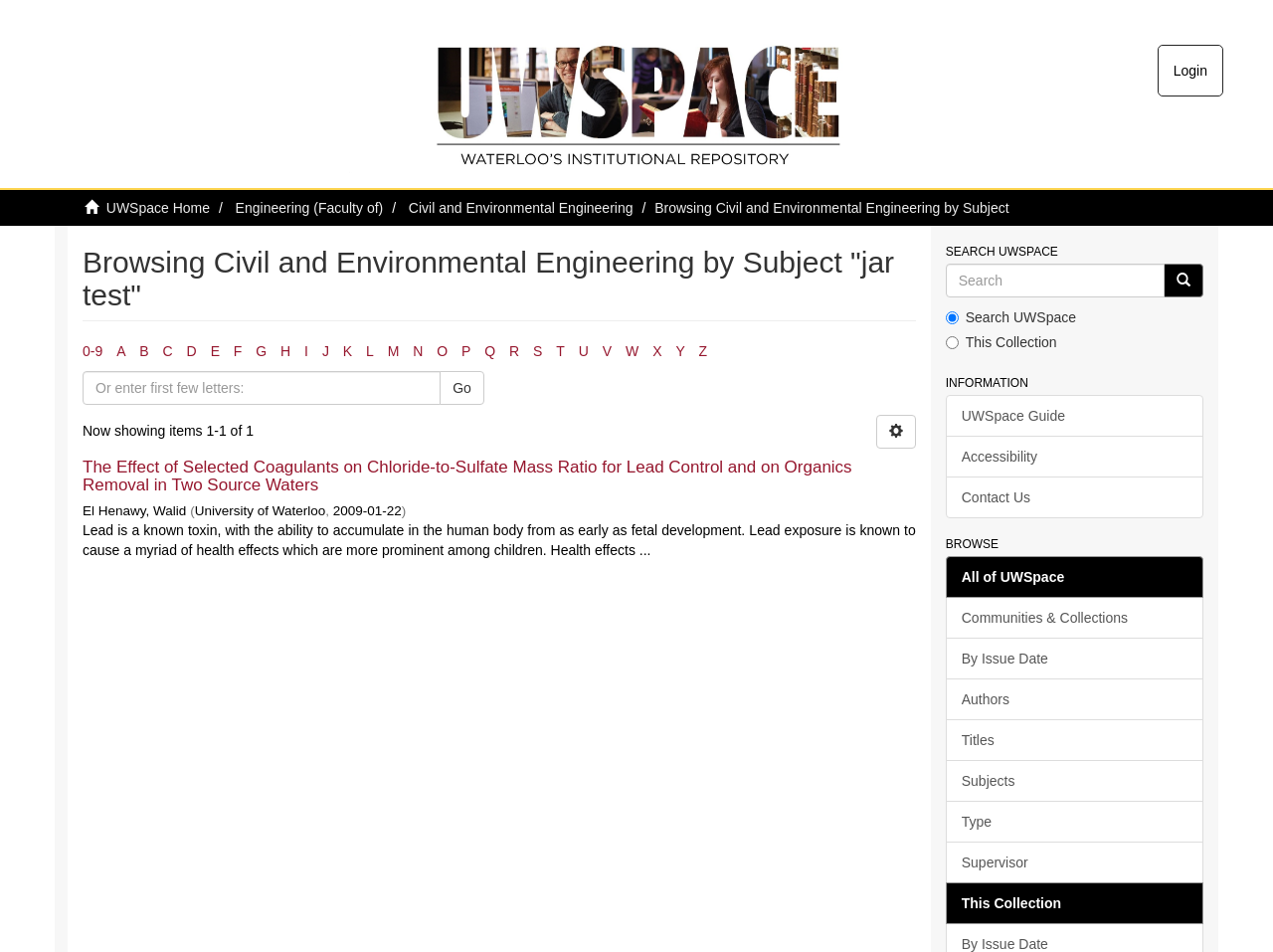Please find the bounding box coordinates for the clickable element needed to perform this instruction: "View the details of the research paper 'The Effect of Selected Coagulants on Chloride-to-Sulfate Mass Ratio for Lead Control and on Organics Removal in Two Source Waters'".

[0.065, 0.48, 0.669, 0.52]